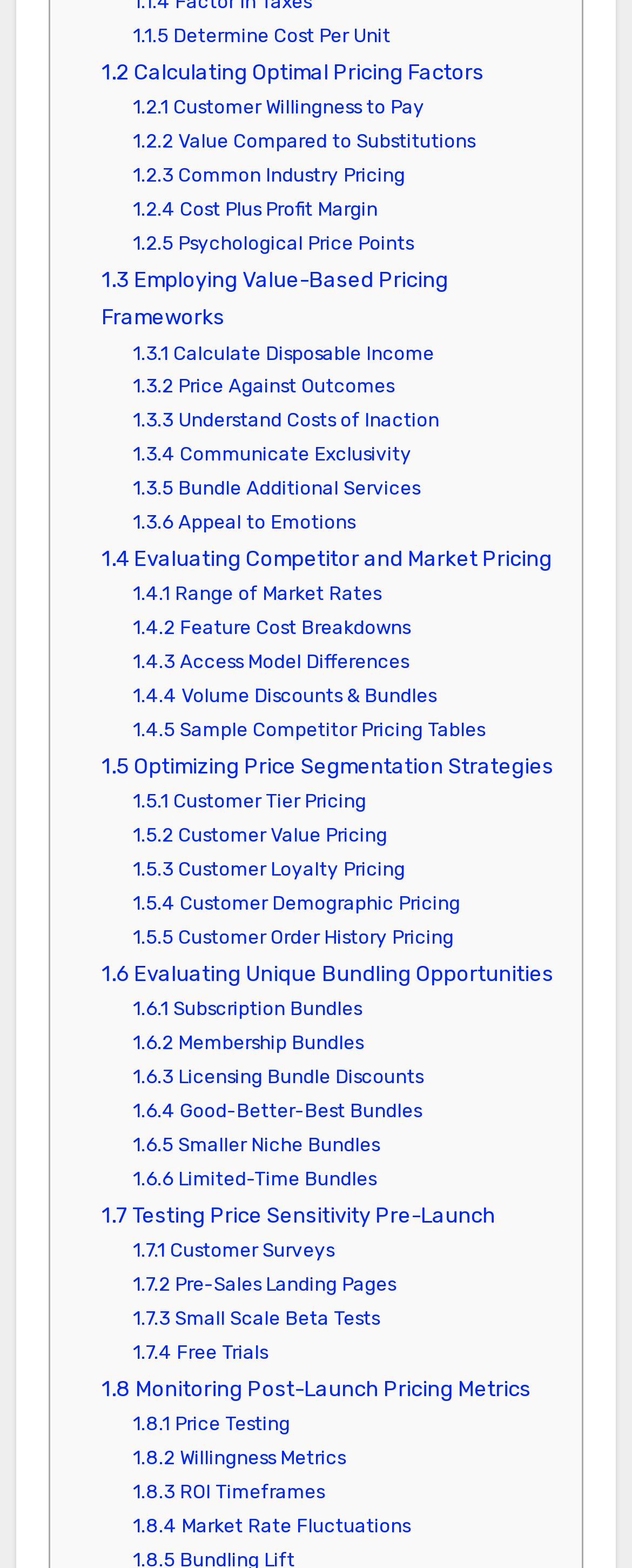Using the description "1.6.2 Membership Bundles", locate and provide the bounding box of the UI element.

[0.211, 0.658, 0.575, 0.672]